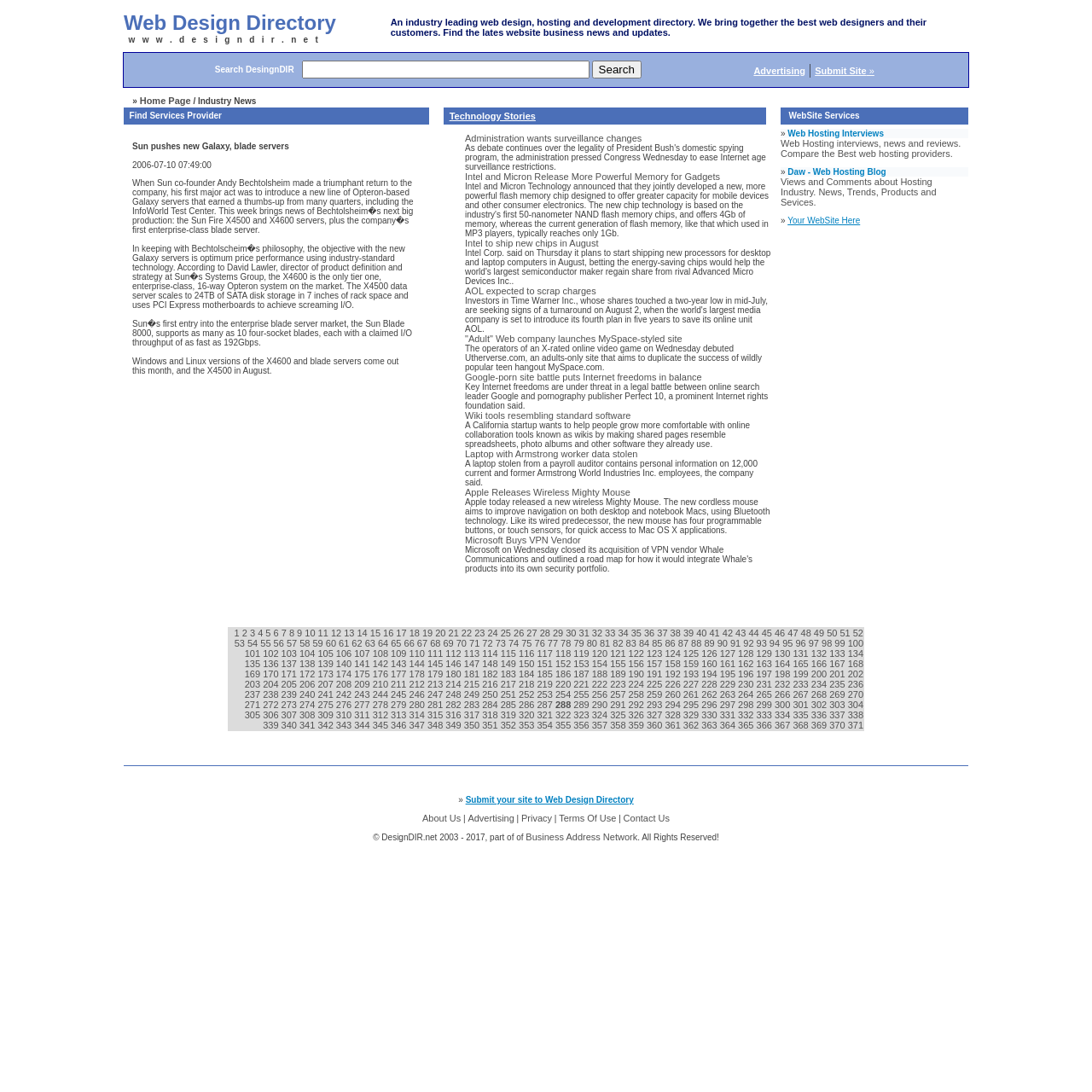Elaborate on the information and visuals displayed on the webpage.

The webpage is a directory for web design, hosting, and development, featuring news and technology stories. At the top, there is a logo and a search bar with a "Search" button. Below, there are several sections with headings and links to related articles.

The first section is titled "Web Design Directory" and has a brief description of the directory. Next to it, there is a section with a heading "Search DesingnDIR Search Advertising | Submit Site »" which contains a search bar and a link to submit a site.

The main content of the page is a list of news articles, each with a title and a brief summary. The articles are arranged in a single column and cover various topics related to technology, including new product releases, company acquisitions, and industry trends. Some of the article titles include "Sun pushes new Galaxy, blade servers", "Administration wants surveillance changes", and "Apple Releases Wireless Mighty Mouse".

The page also has a section with links to other parts of the website, including "Home Page", "Industry News", "Technology Stories", and "WebSite Services". At the bottom, there is a copyright notice and possibly other links or information.

Overall, the webpage is a news and resource hub for web designers, developers, and industry professionals, providing access to relevant news, articles, and services.